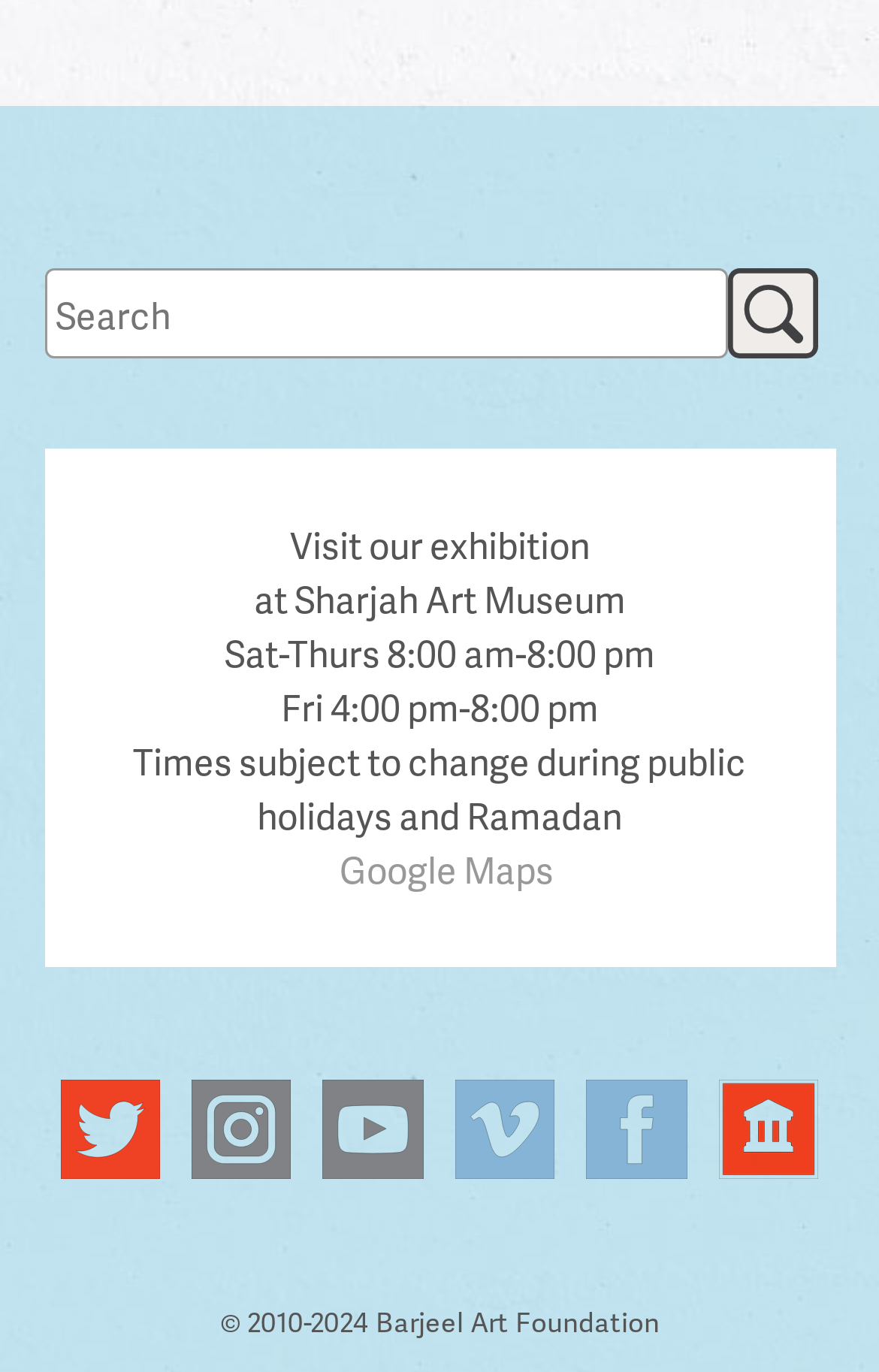What is the name of the museum?
Please analyze the image and answer the question with as much detail as possible.

The name of the museum can be found in the text 'at Sharjah Art Museum' which is located below the 'Visit our exhibition' text.